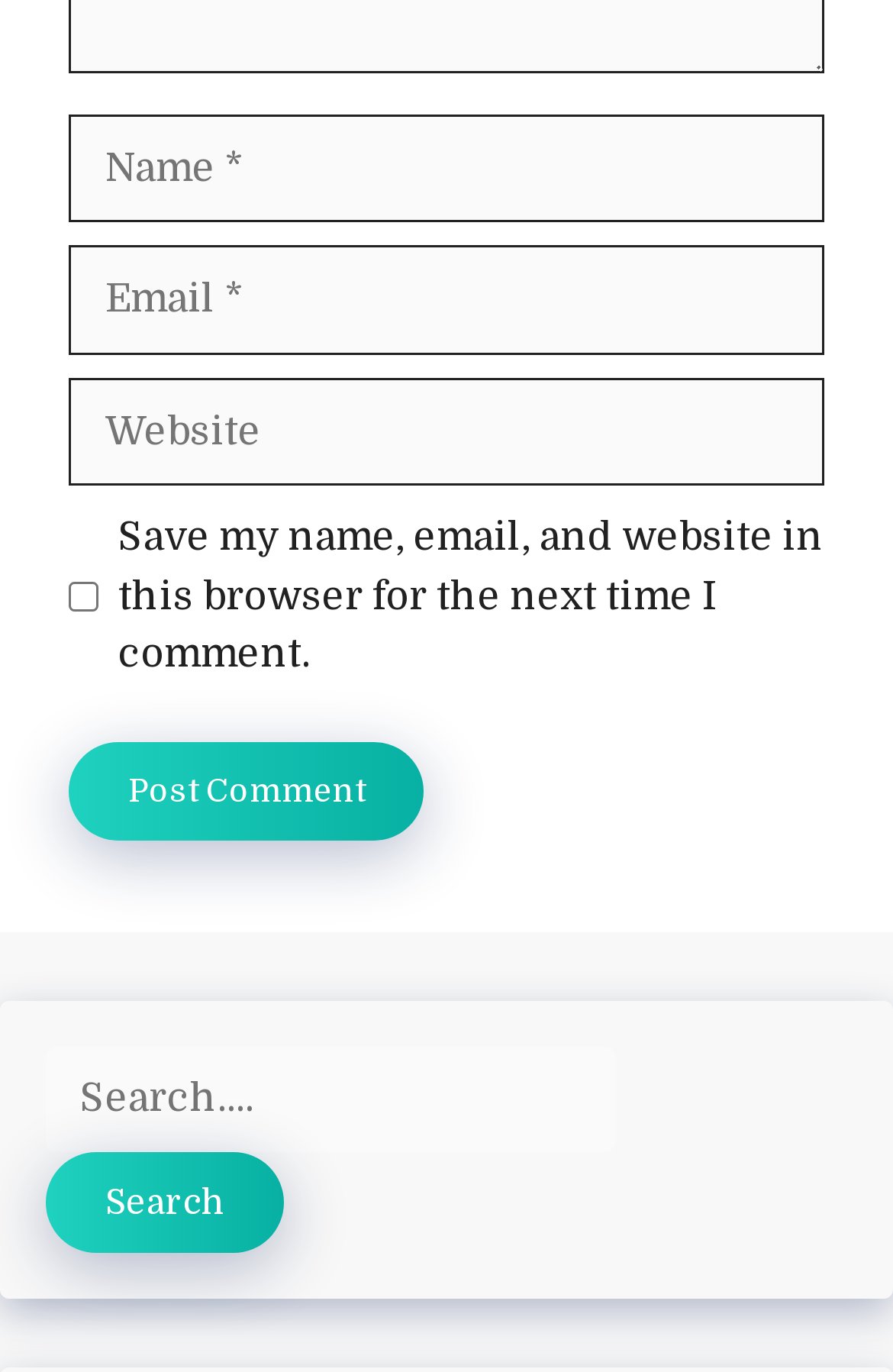Please answer the following query using a single word or phrase: 
Is the 'Save my name, email, and website in this browser for the next time I comment.' checkbox checked?

No